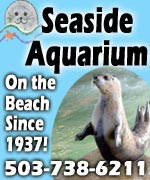Generate an elaborate caption that covers all aspects of the image.

The image showcases a promotional graphic for the Seaside Aquarium, highlighting its charming connection to the beach. It features an adorable depiction of a seal, emphasizing the aquarium's focus on marine life. The text prominently states "Seaside Aquarium" along with the slogan "On the Beach Since 1937!" indicating the establishment's long-standing presence and popularity in the community. Additionally, a contact number, "503-738-6211," is included for potential visitors seeking more information. This inviting advertisement serves to attract families and marine enthusiasts, inviting them to explore the wonders of the ocean at a beloved local destination.